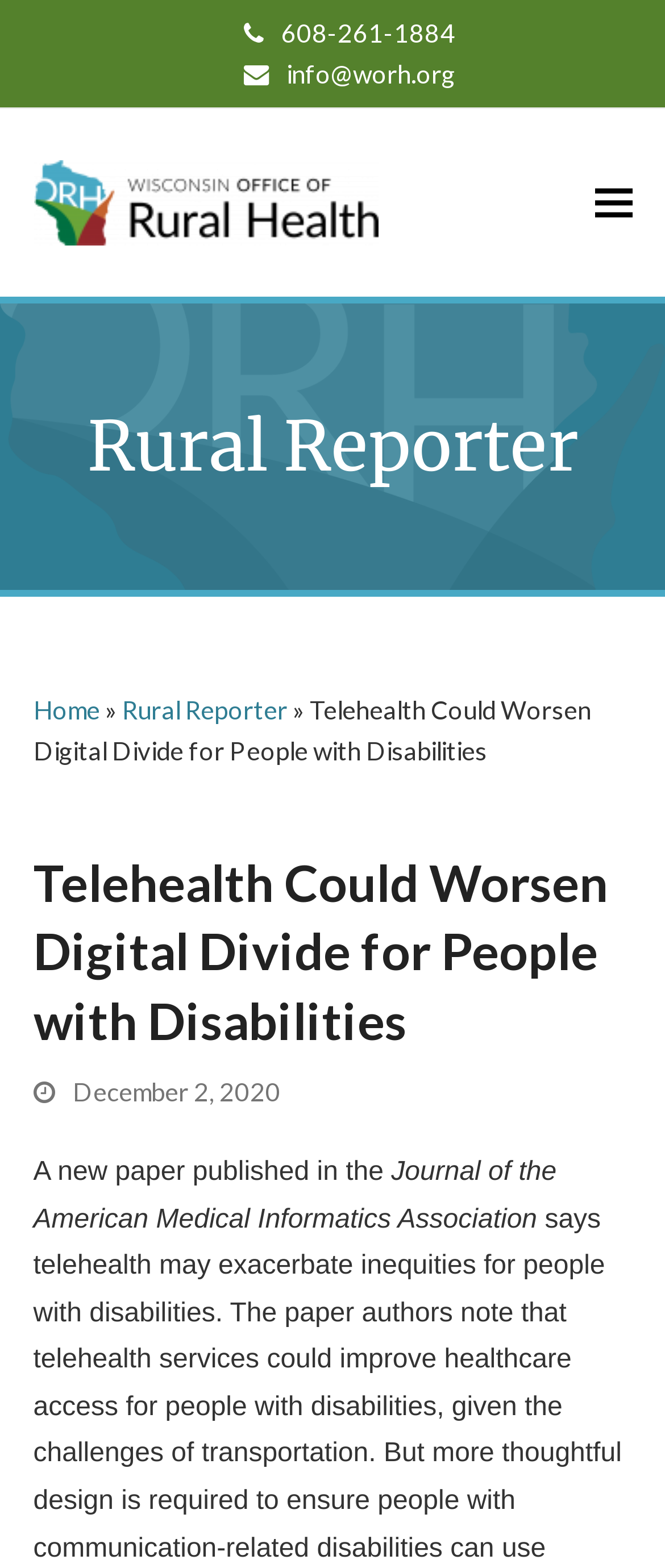What is the phone number to contact?
Please provide a detailed answer to the question.

I found the phone number by looking at the link element with the text '608-261-1884' which is located at the top of the page.